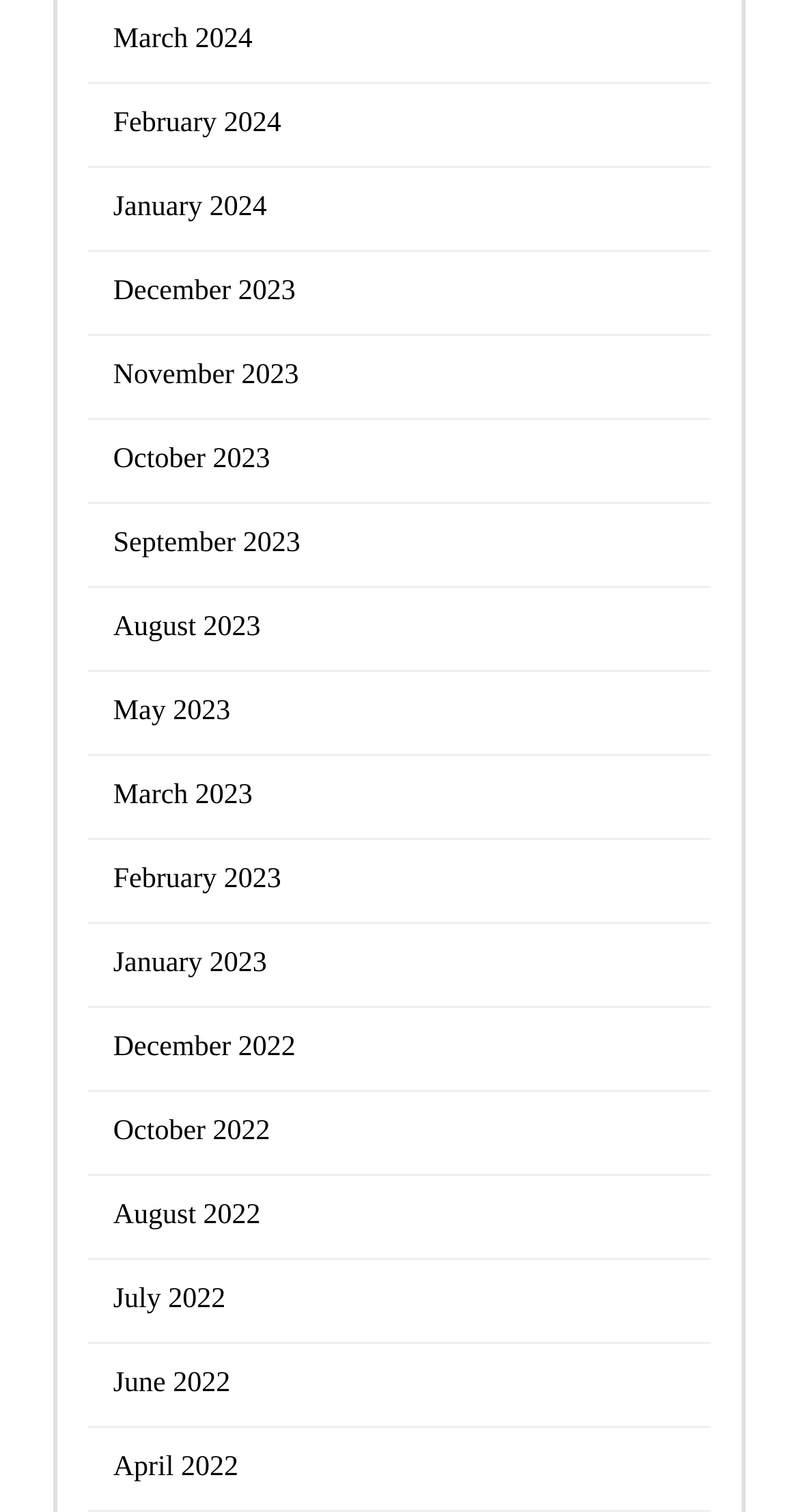Provide your answer to the question using just one word or phrase: What is the common pattern among the link texts?

Month and year